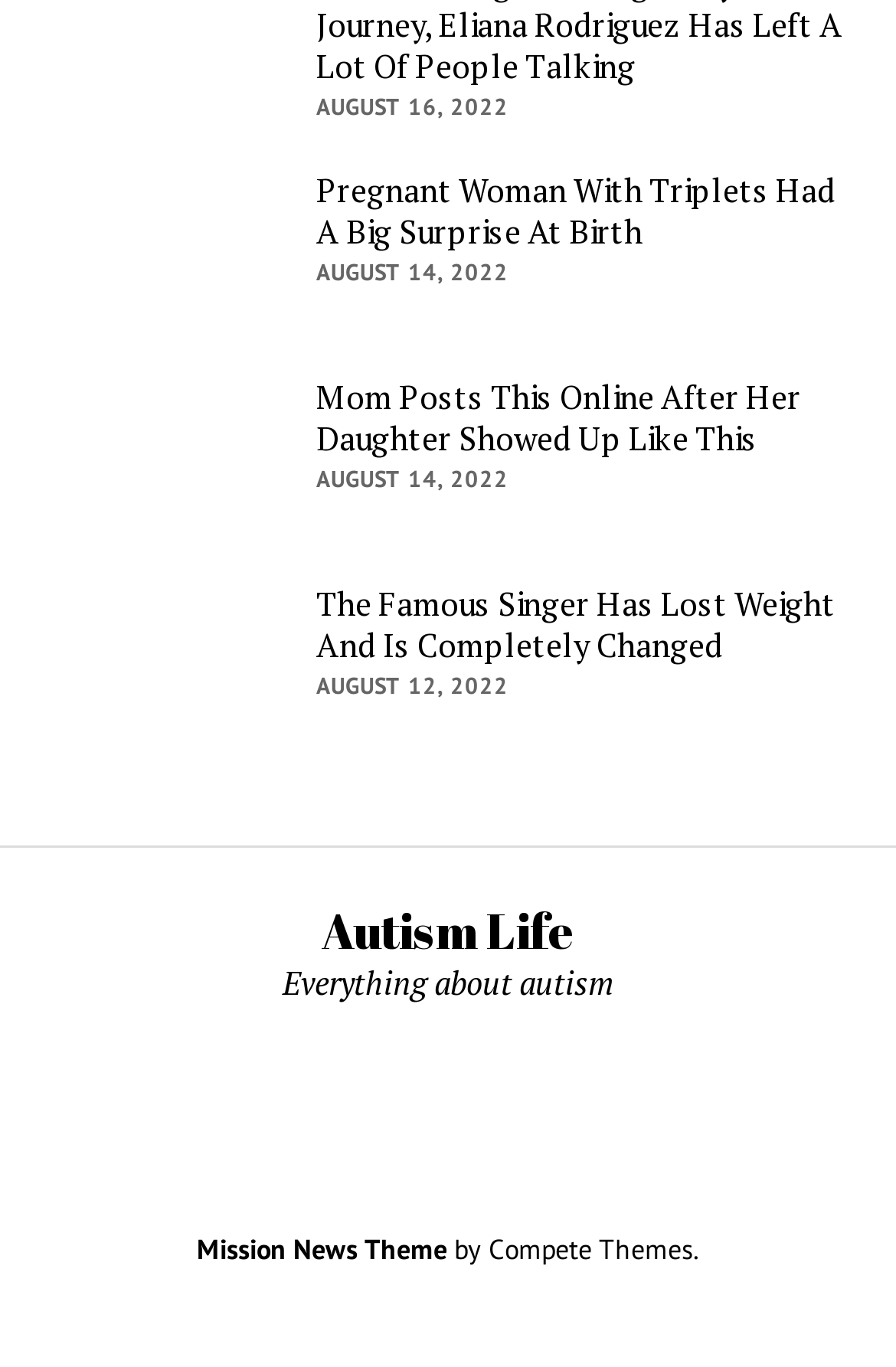Calculate the bounding box coordinates of the UI element given the description: "Mission News Theme".

[0.219, 0.901, 0.499, 0.927]